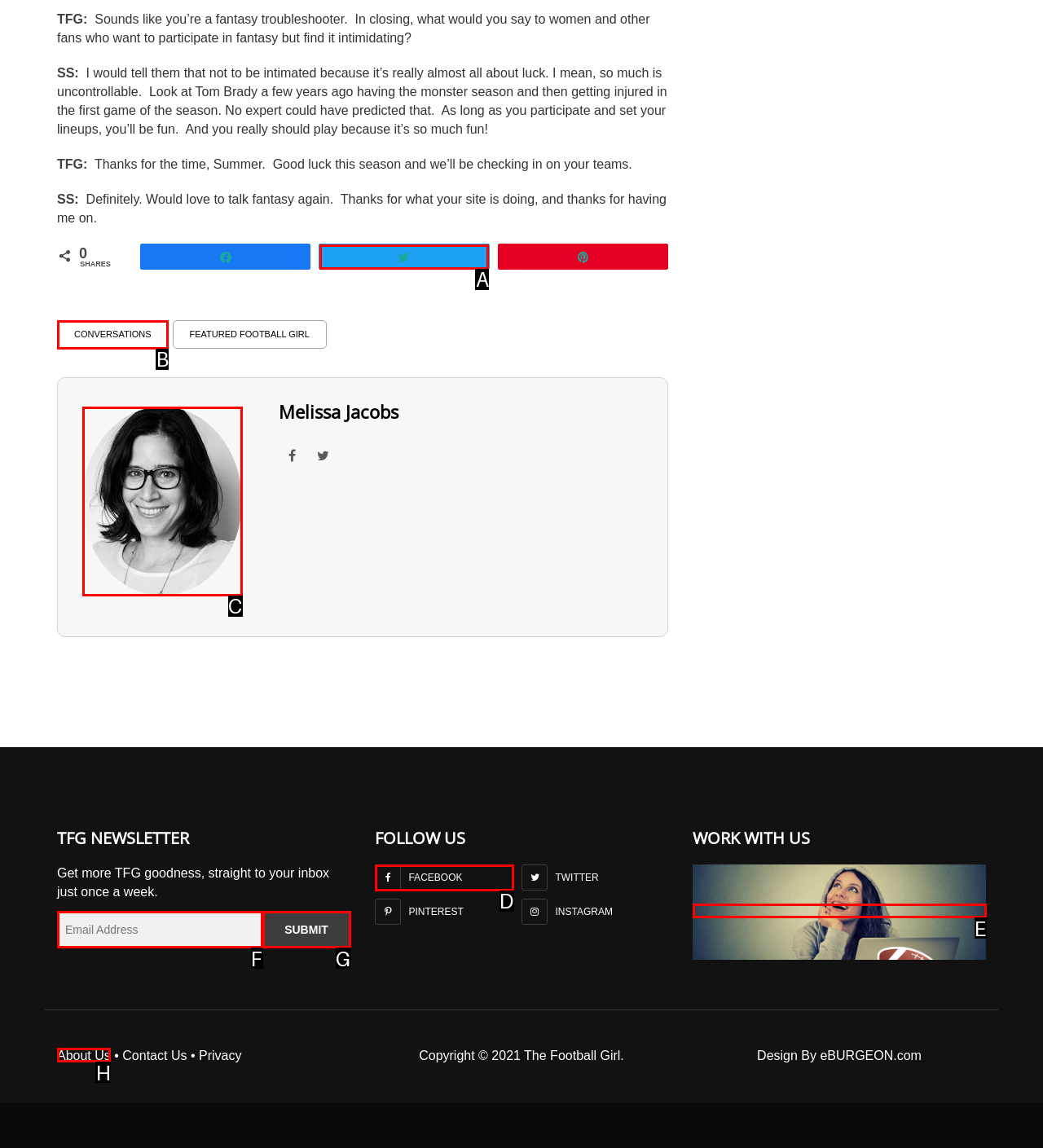Tell me which one HTML element best matches the description: name="EMAIL" placeholder="Email Address" Answer with the option's letter from the given choices directly.

F